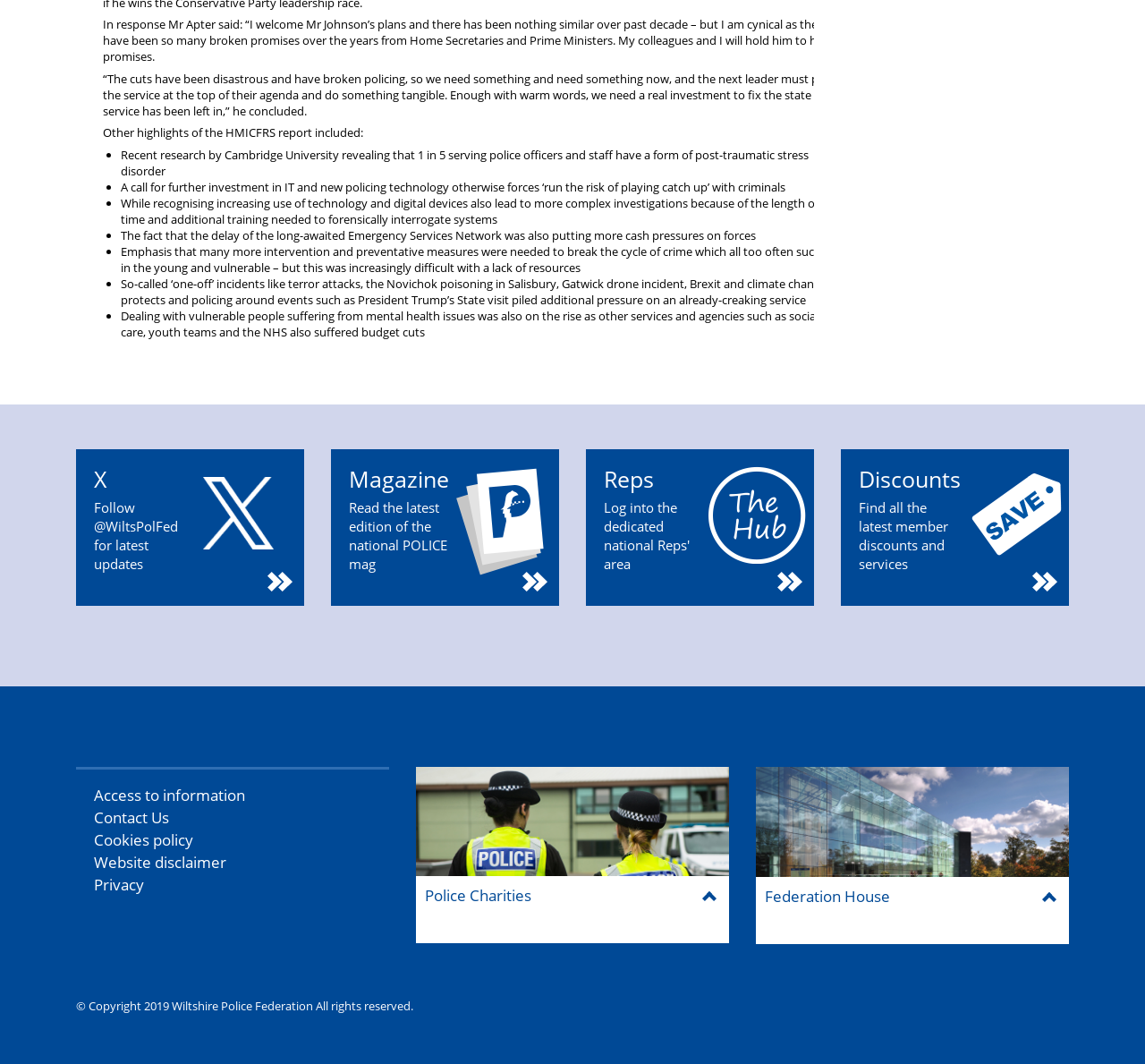Using the webpage screenshot and the element description Privacy, determine the bounding box coordinates. Specify the coordinates in the format (top-left x, top-left y, bottom-right x, bottom-right y) with values ranging from 0 to 1.

[0.082, 0.822, 0.126, 0.841]